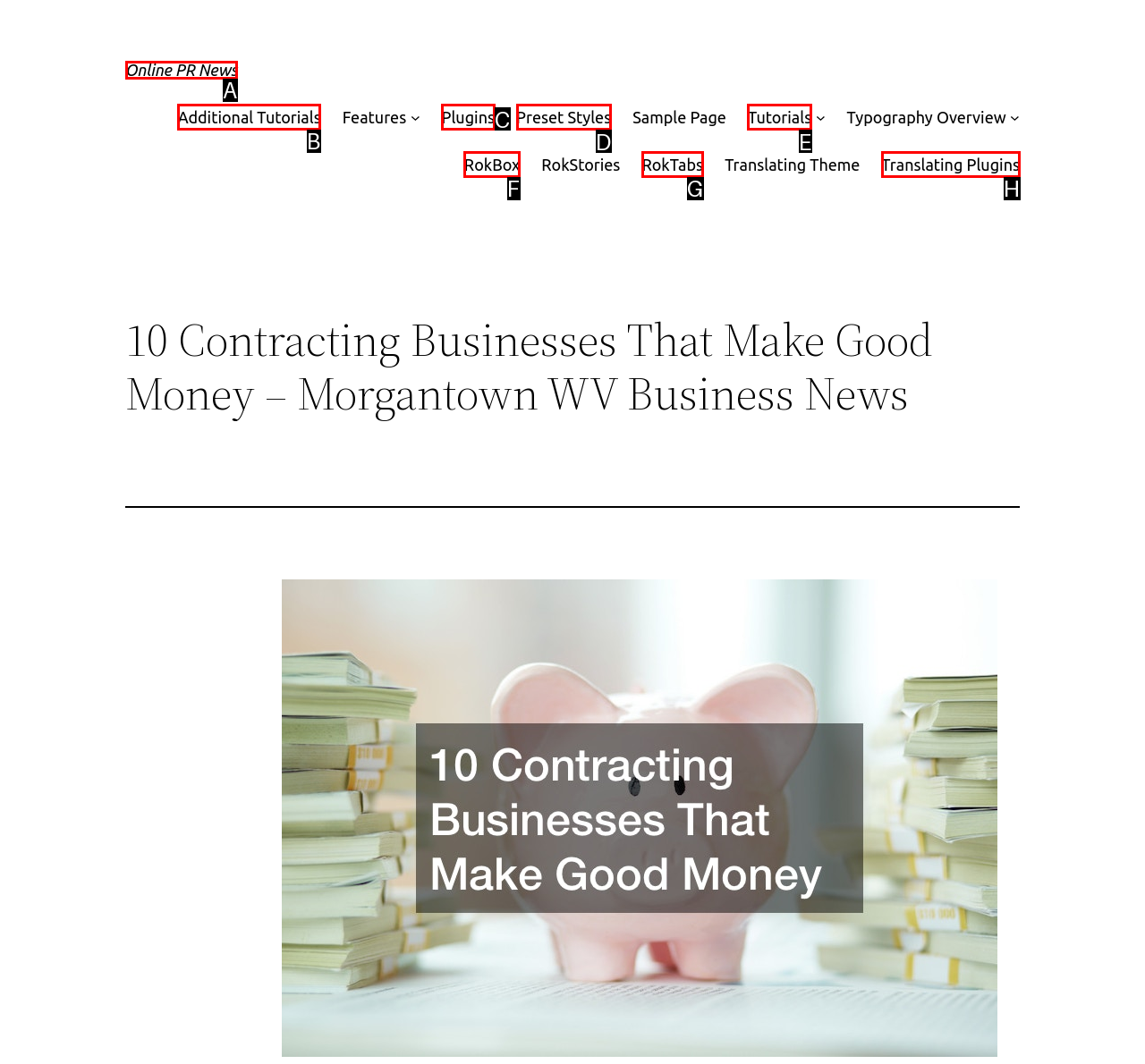Given the task: Click on the 'Additional Tutorials' link, point out the letter of the appropriate UI element from the marked options in the screenshot.

B